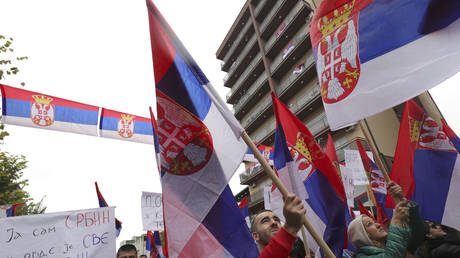What do the Serbian flags symbolize?
Can you give a detailed and elaborate answer to the question?

The caption explains that the demonstrators carry Serbian flags, which symbolize their cultural and national identity amidst ongoing tensions regarding the political situation between Serbia and Kosovo.